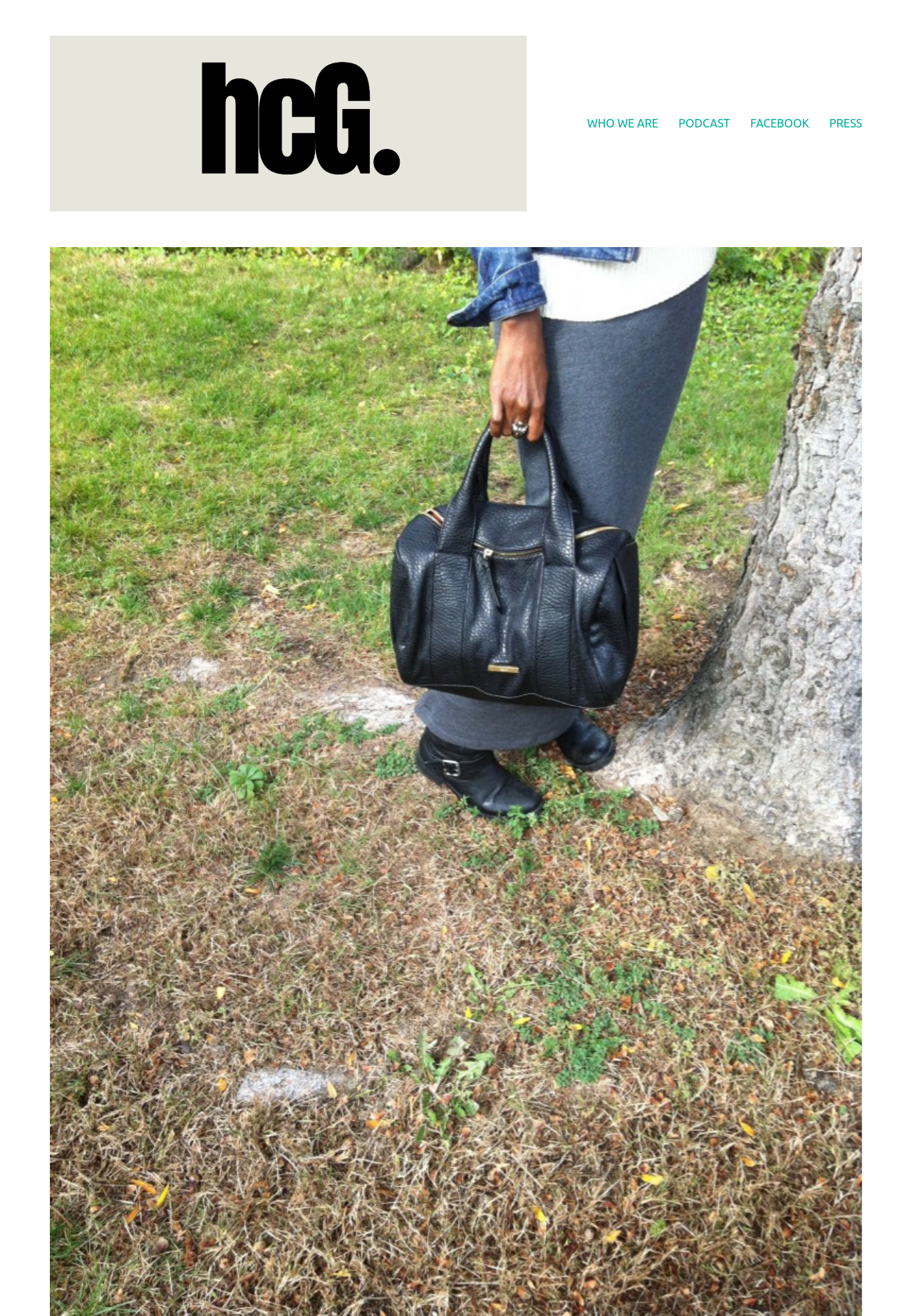What is the last menu item?
Based on the screenshot, provide a one-word or short-phrase response.

PRESS